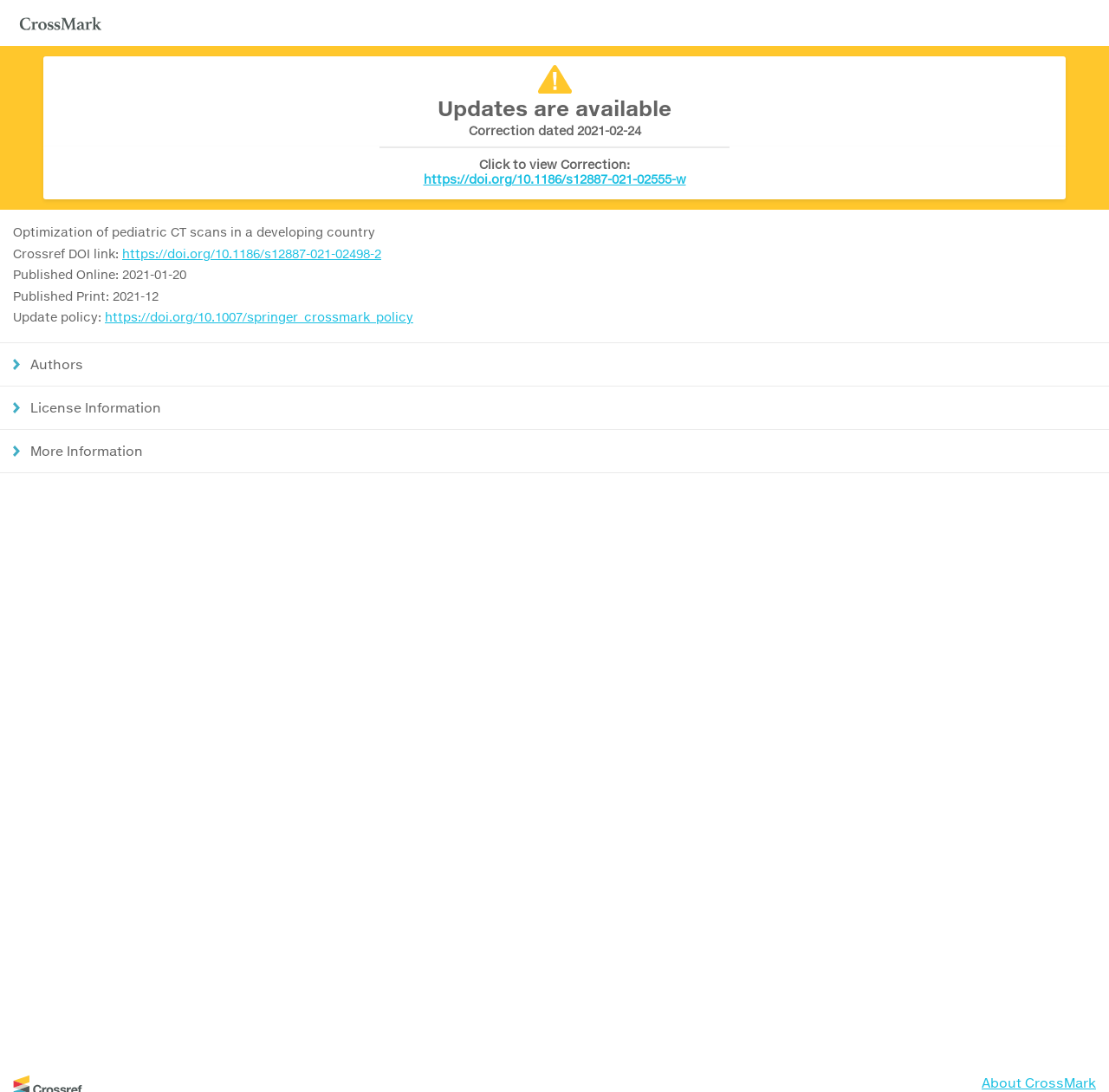Please find and generate the text of the main header of the webpage.

Updates are available
Correction dated 2021-02-24